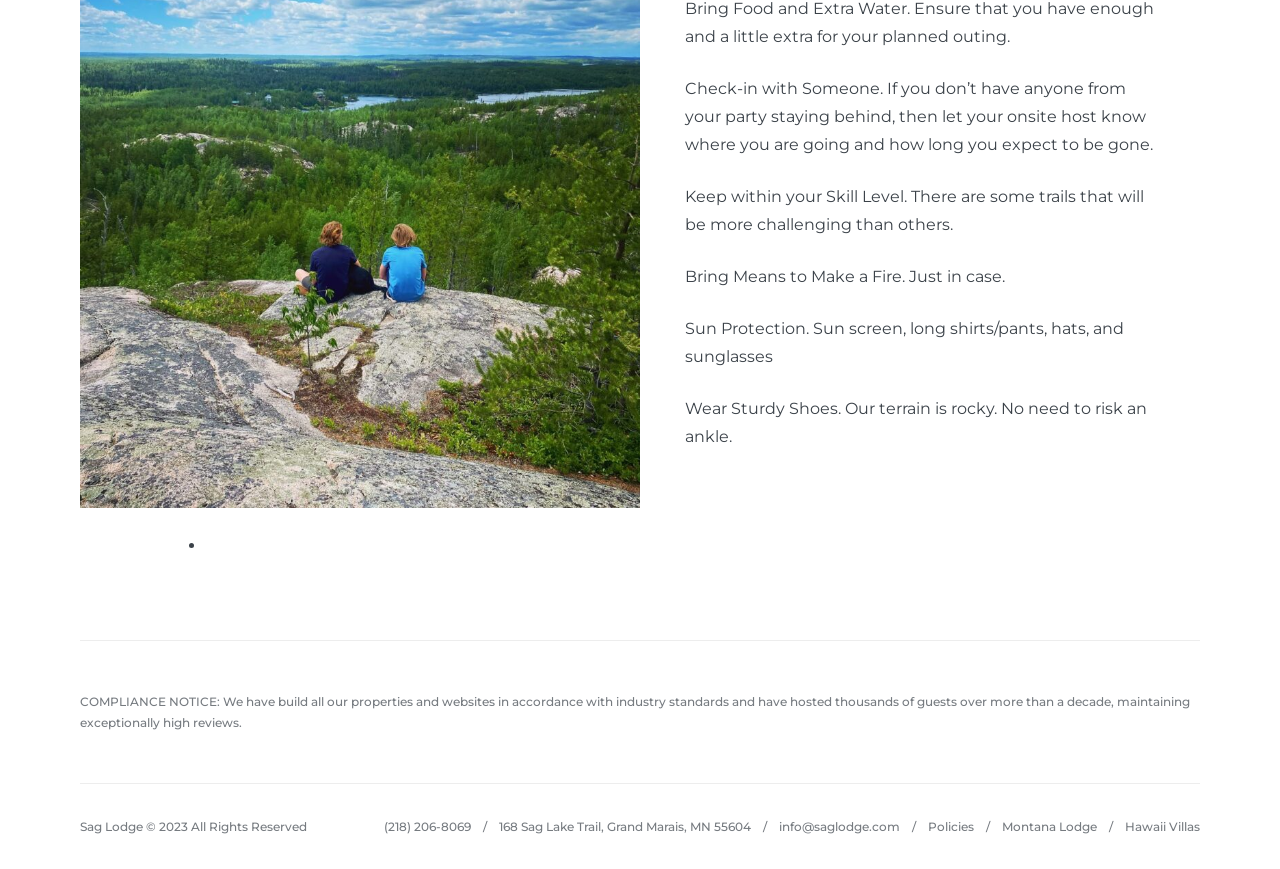Respond to the following question using a concise word or phrase: 
How many contact methods are provided on the webpage?

3